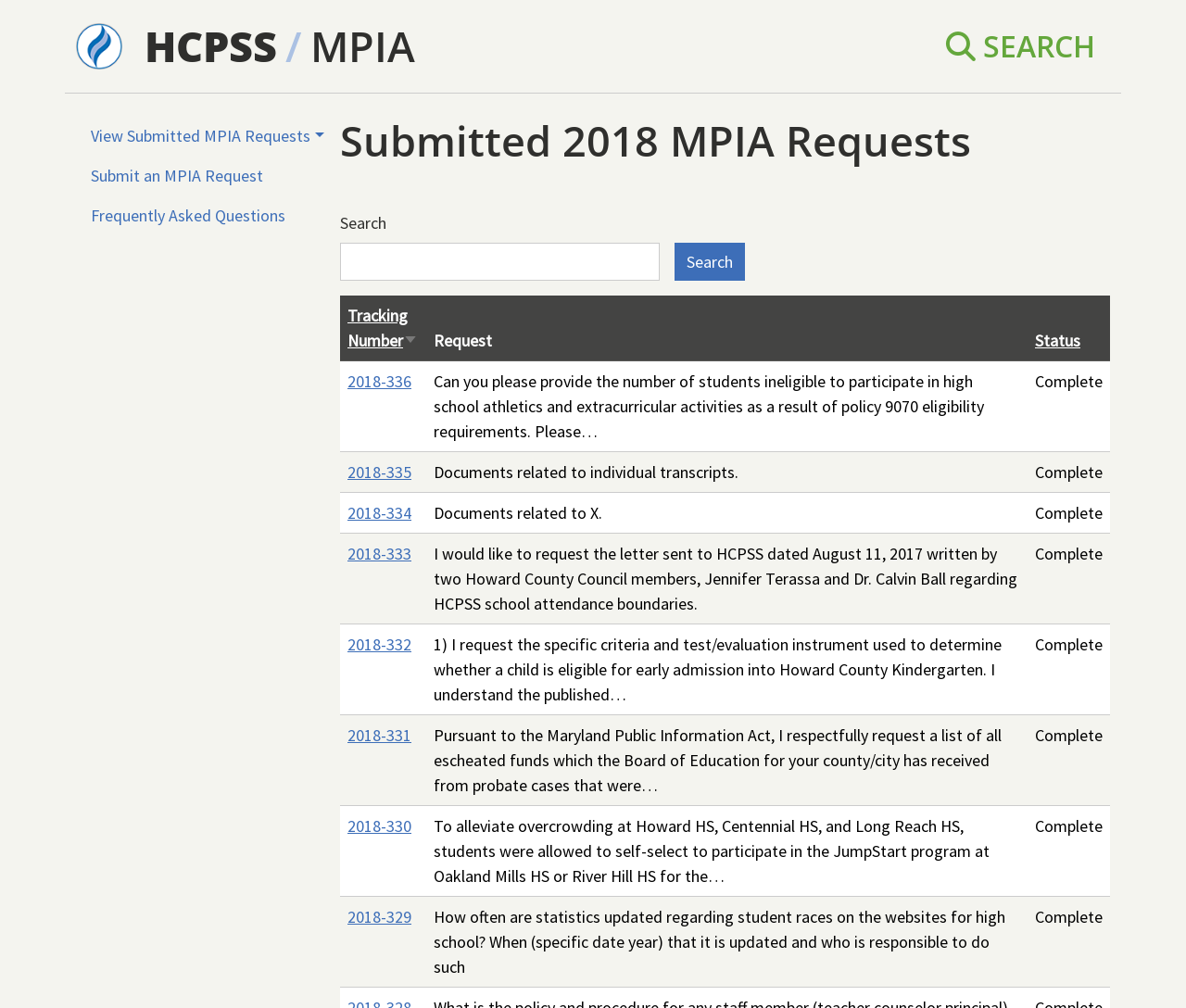Based on the image, provide a detailed and complete answer to the question: 
What is the purpose of the 'Search' button?

The 'Search' button is located next to the 'Search' textbox, which suggests that it is used to search for MPIA requests. The button is likely to trigger a search query based on the input in the textbox.